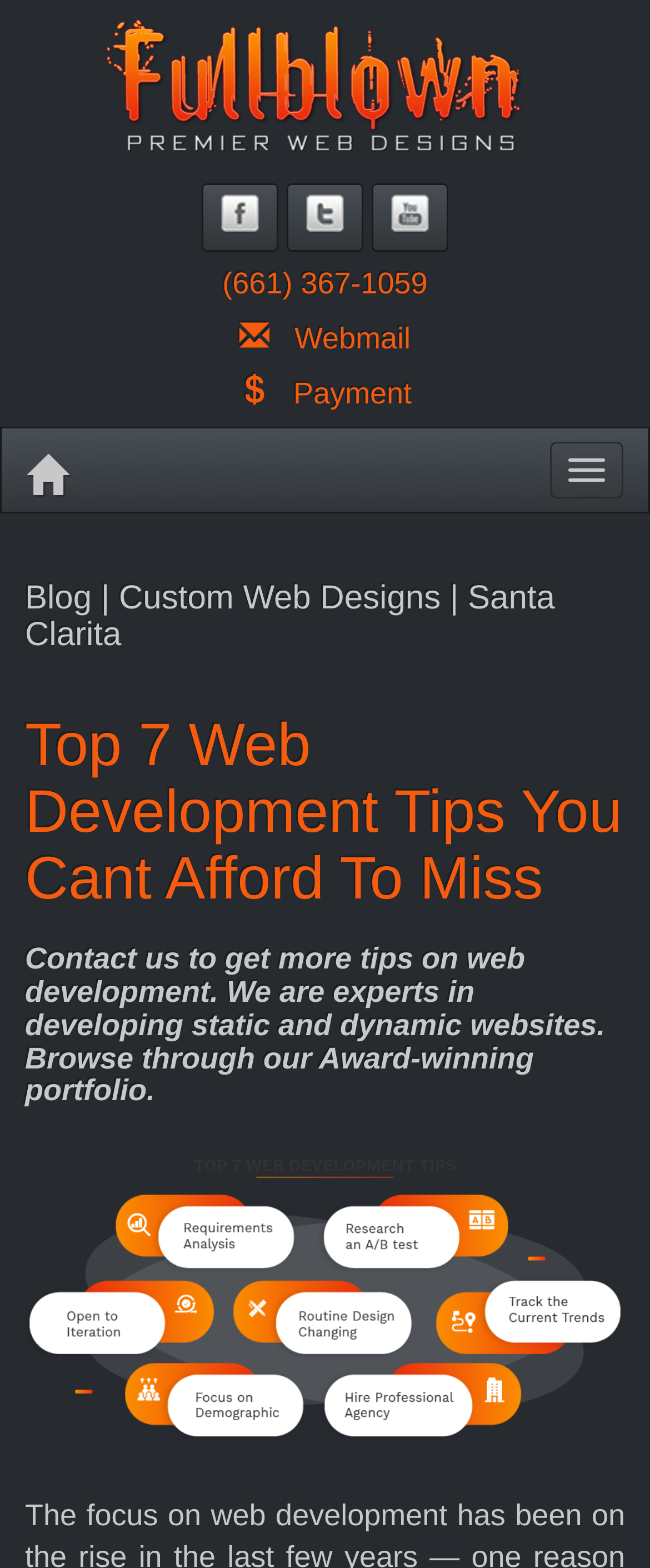What is the phone number on the webpage?
Provide an in-depth and detailed explanation in response to the question.

I found the phone number by looking at the heading element that contains the text '(661) 367-1059'.